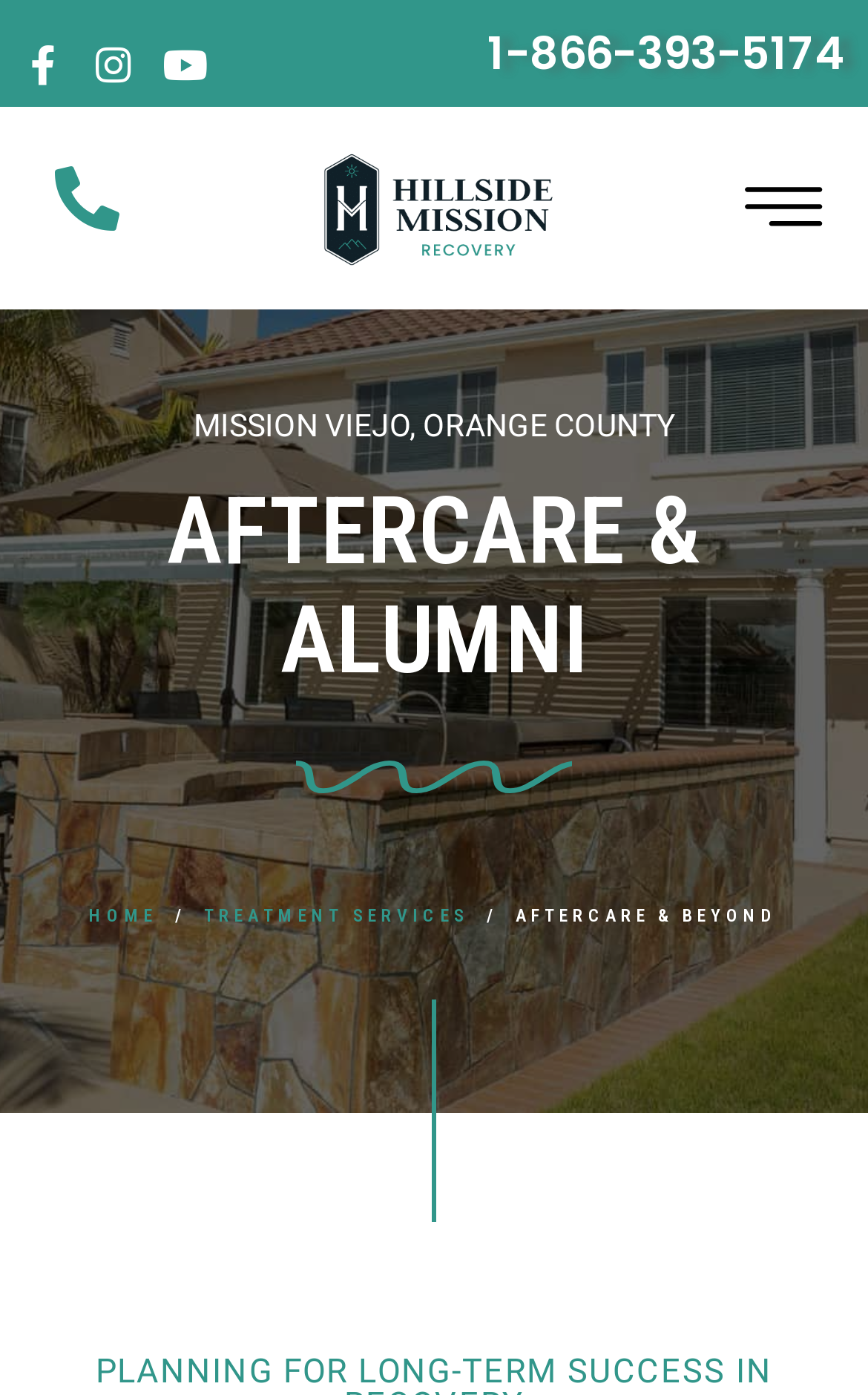Locate the UI element described by Treatment Services in the provided webpage screenshot. Return the bounding box coordinates in the format (top-left x, top-left y, bottom-right x, bottom-right y), ensuring all values are between 0 and 1.

[0.235, 0.65, 0.541, 0.664]